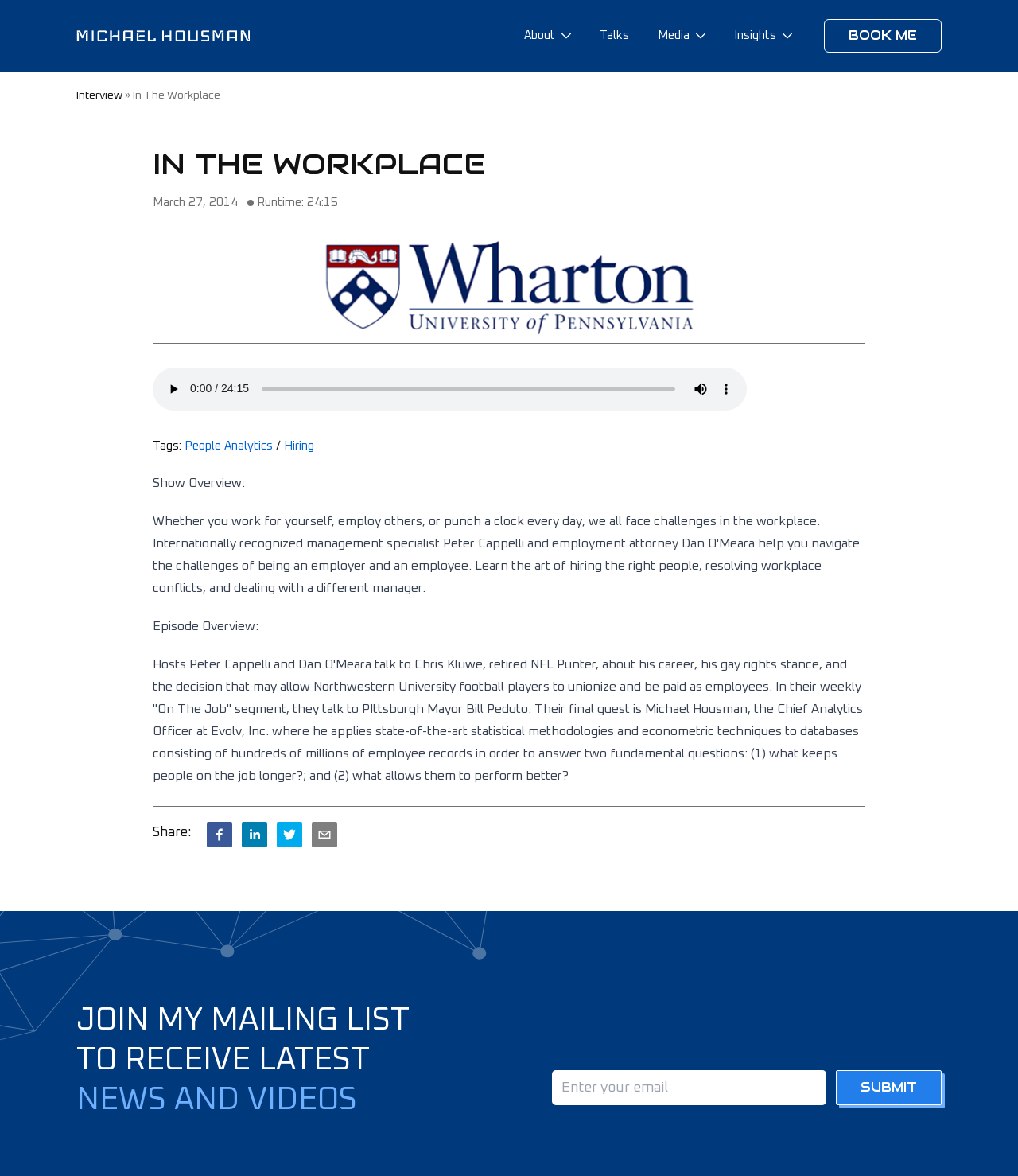How many guests are featured in this episode?
Based on the image, provide a one-word or brief-phrase response.

Three